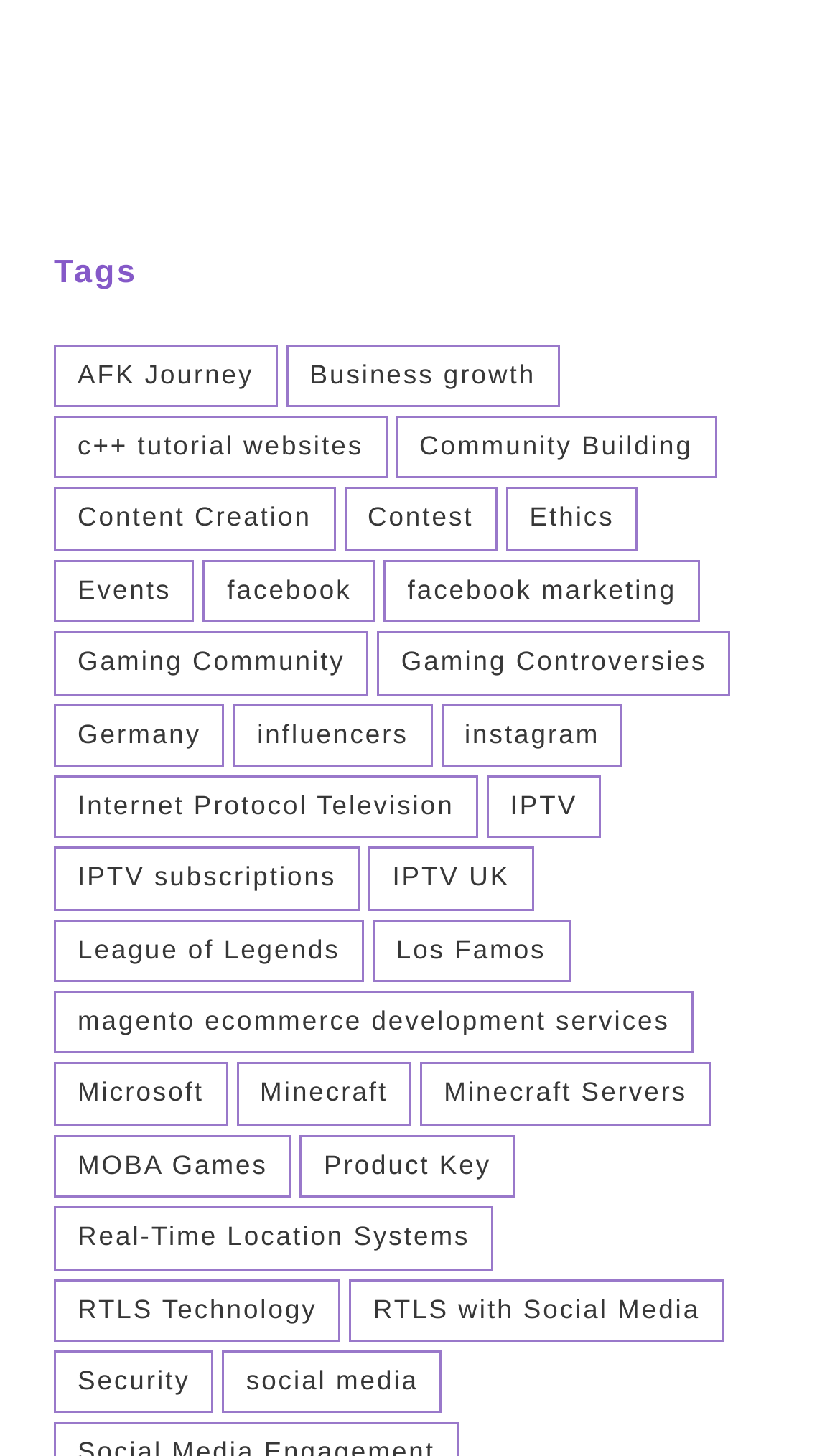For the element described, predict the bounding box coordinates as (top-left x, top-left y, bottom-right x, bottom-right y). All values should be between 0 and 1. Element description: magento ecommerce development services

[0.064, 0.681, 0.826, 0.724]